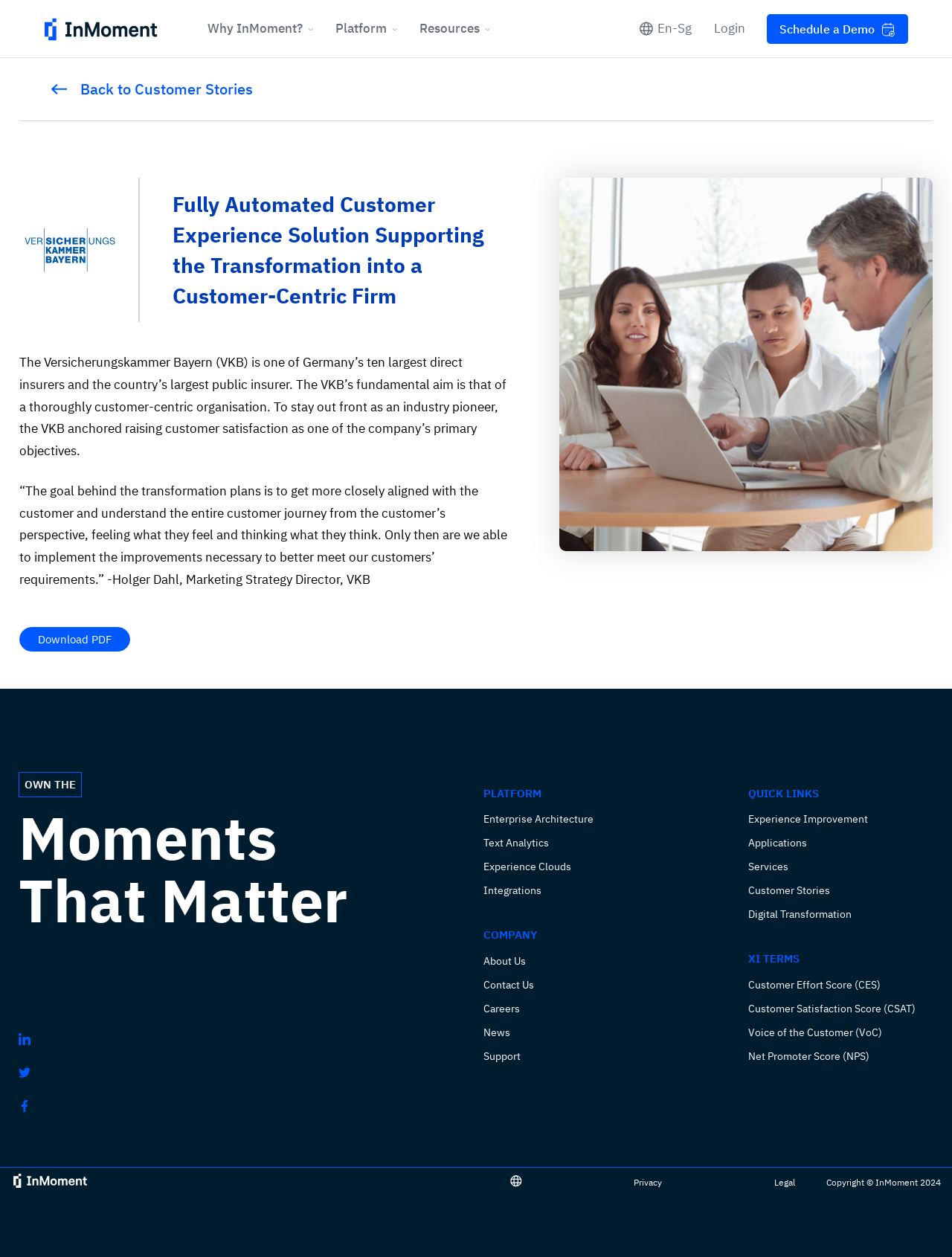How many links are available in the 'QUICK LINKS' section?
Please look at the screenshot and answer using one word or phrase.

5